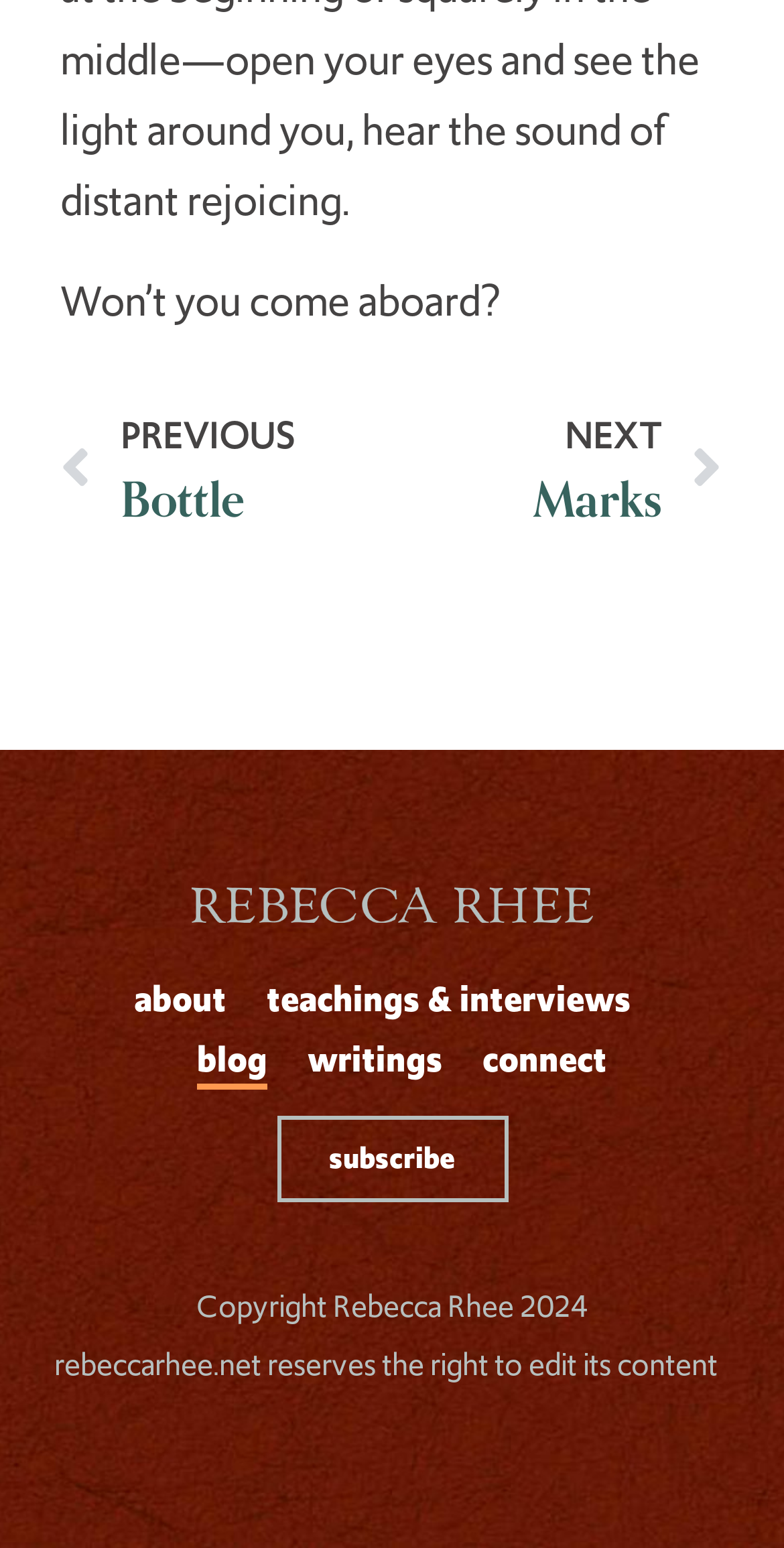Could you specify the bounding box coordinates for the clickable section to complete the following instruction: "go to next marks"?

[0.499, 0.263, 0.921, 0.348]